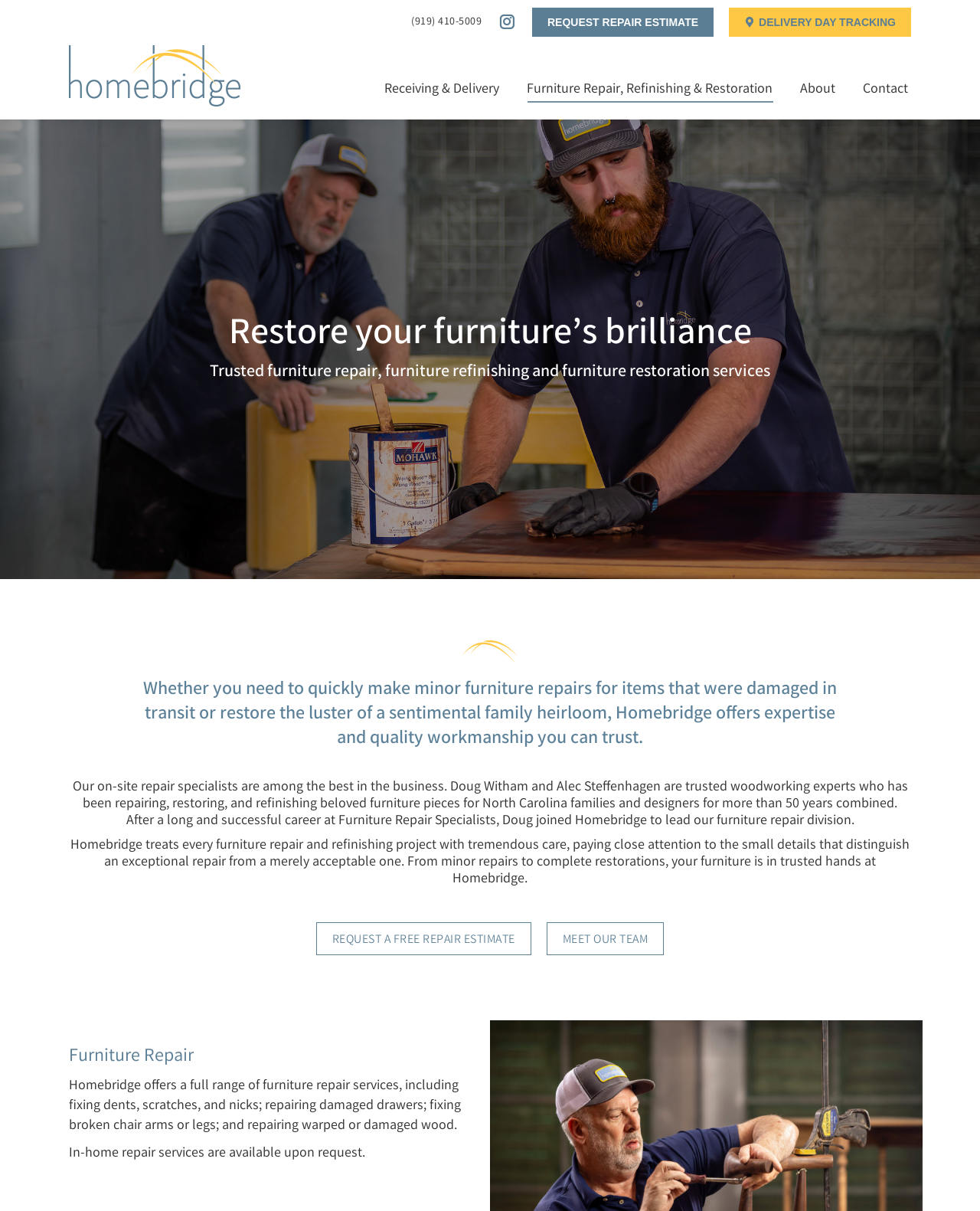Examine the image and give a thorough answer to the following question:
Can Homebridge repair furniture at your home?

I found this information in the static text element that says 'In-home repair services are available upon request'.